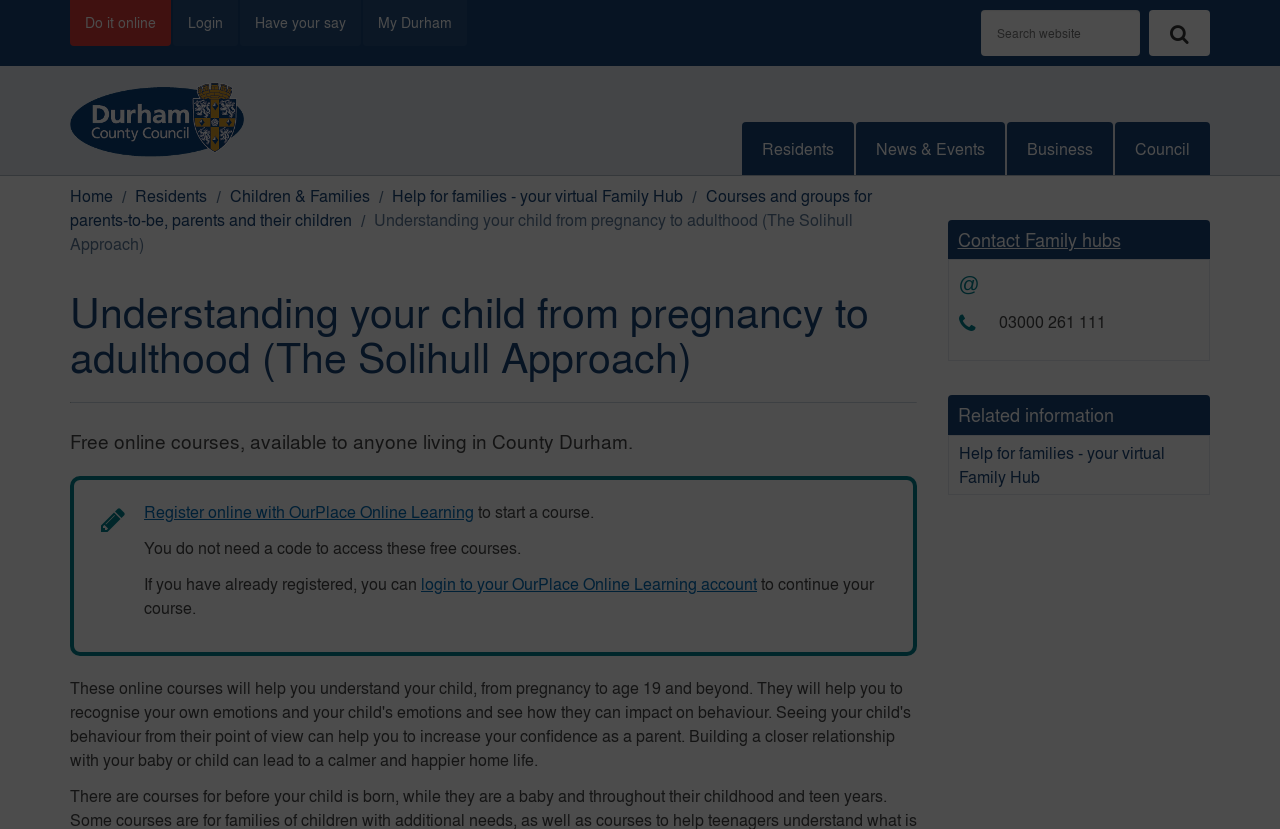Respond with a single word or phrase to the following question:
How can I contact Family hubs?

Email or Telephone